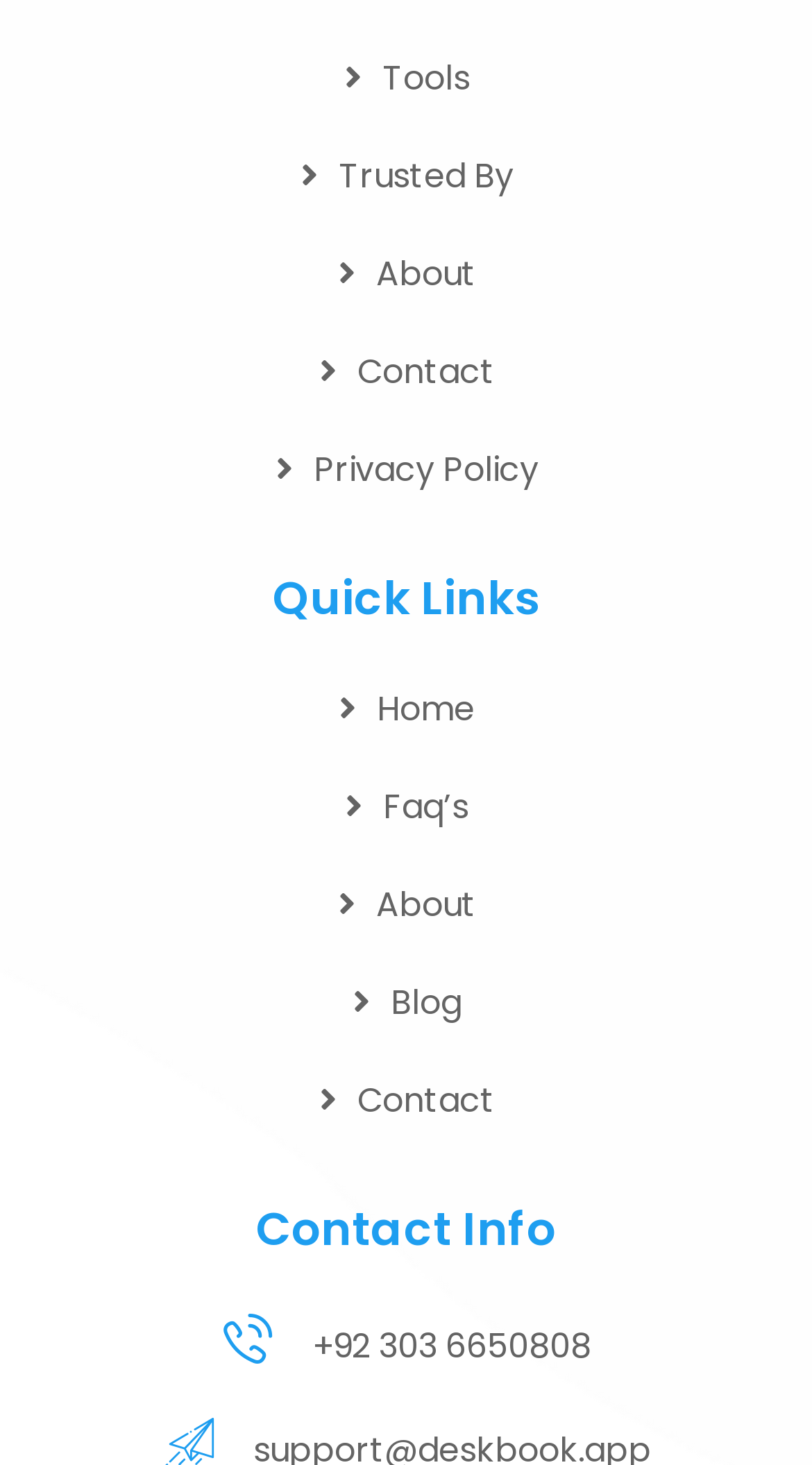Kindly determine the bounding box coordinates of the area that needs to be clicked to fulfill this instruction: "Click on Tools".

[0.424, 0.037, 0.578, 0.07]